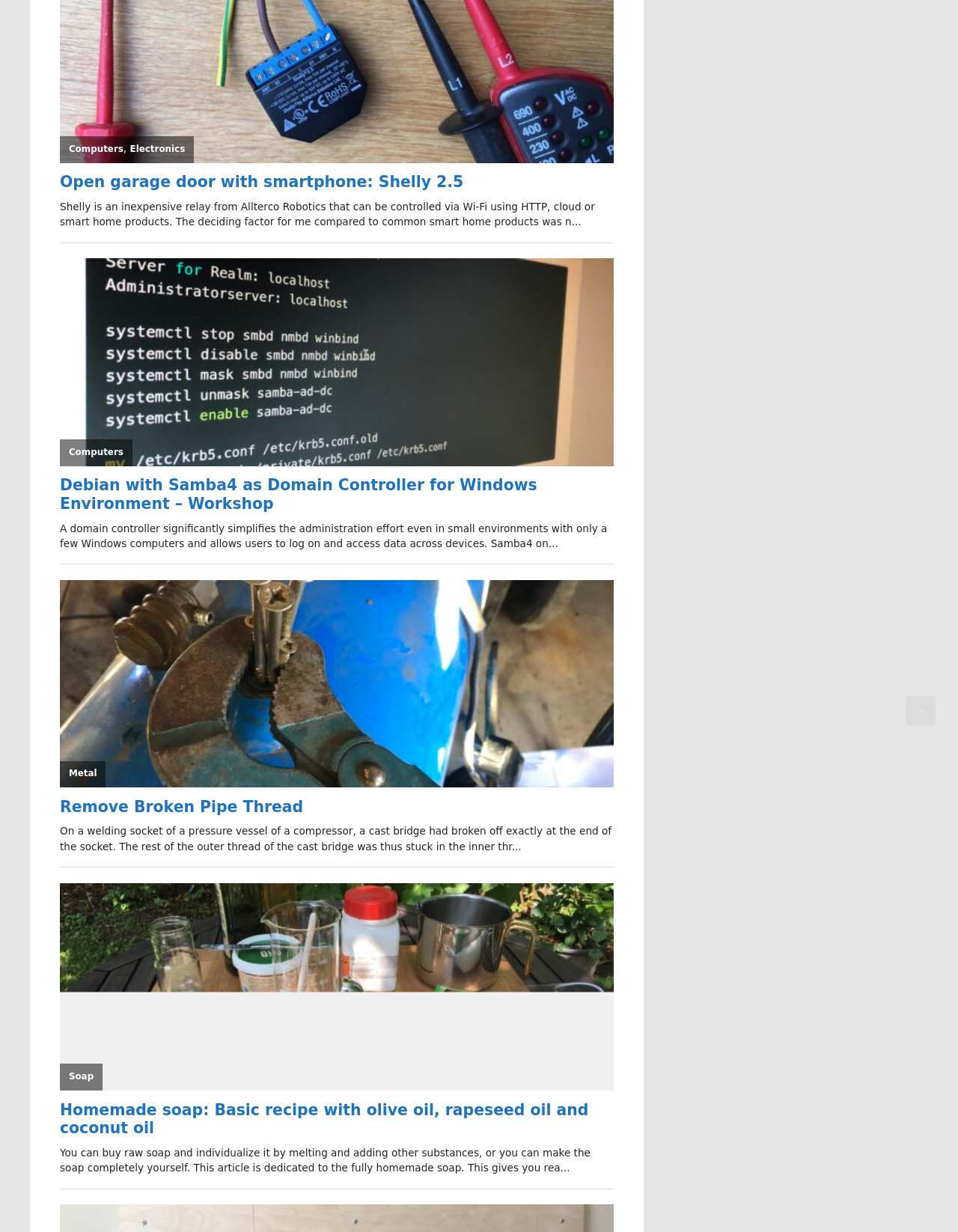Please find the bounding box coordinates of the section that needs to be clicked to achieve this instruction: "Read about 'Debian with Samba4 as Domain Controller for Windows Environment – Workshop'".

[0.062, 0.387, 0.641, 0.416]